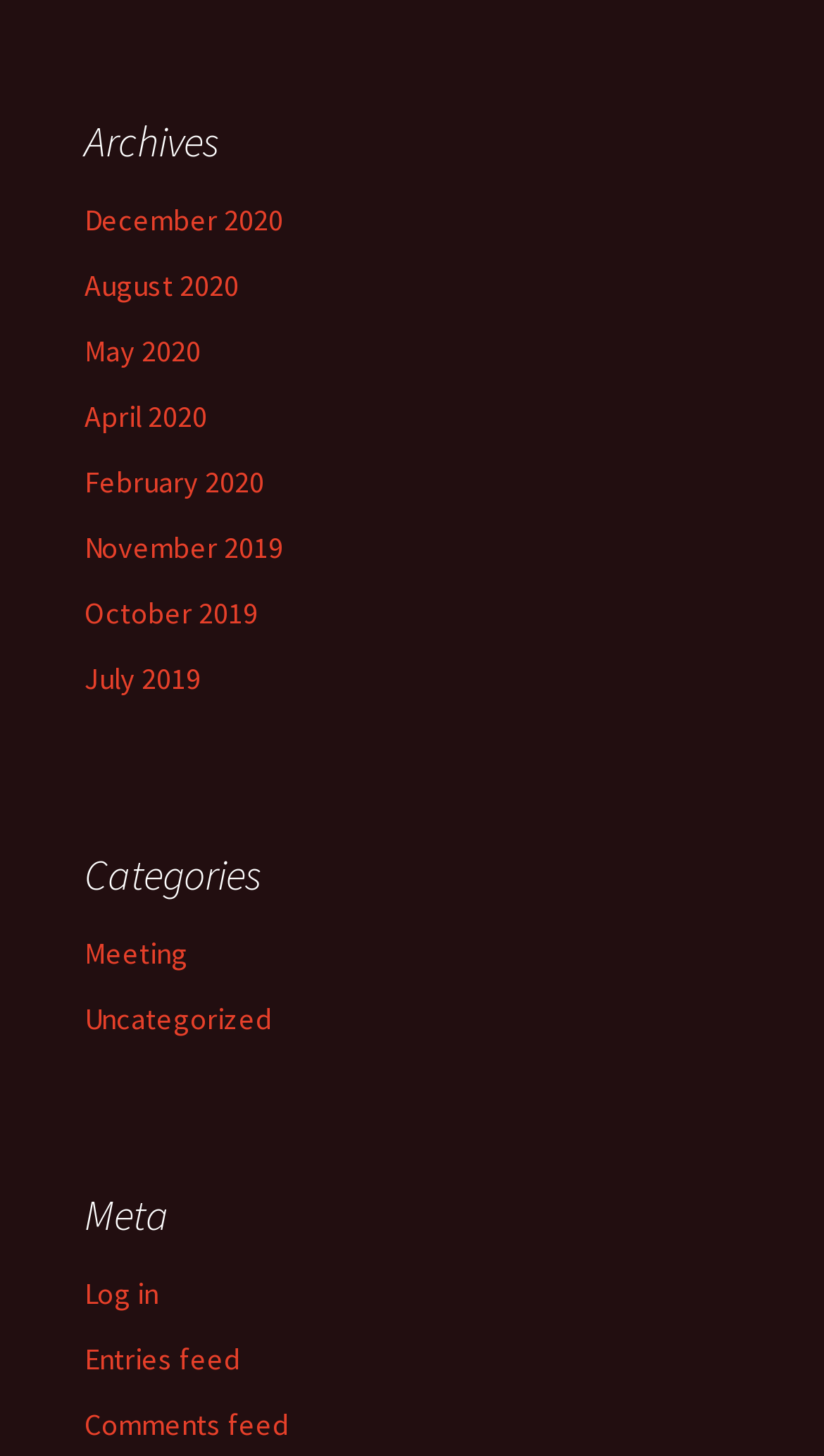Please determine the bounding box coordinates for the element that should be clicked to follow these instructions: "Learn about services".

None